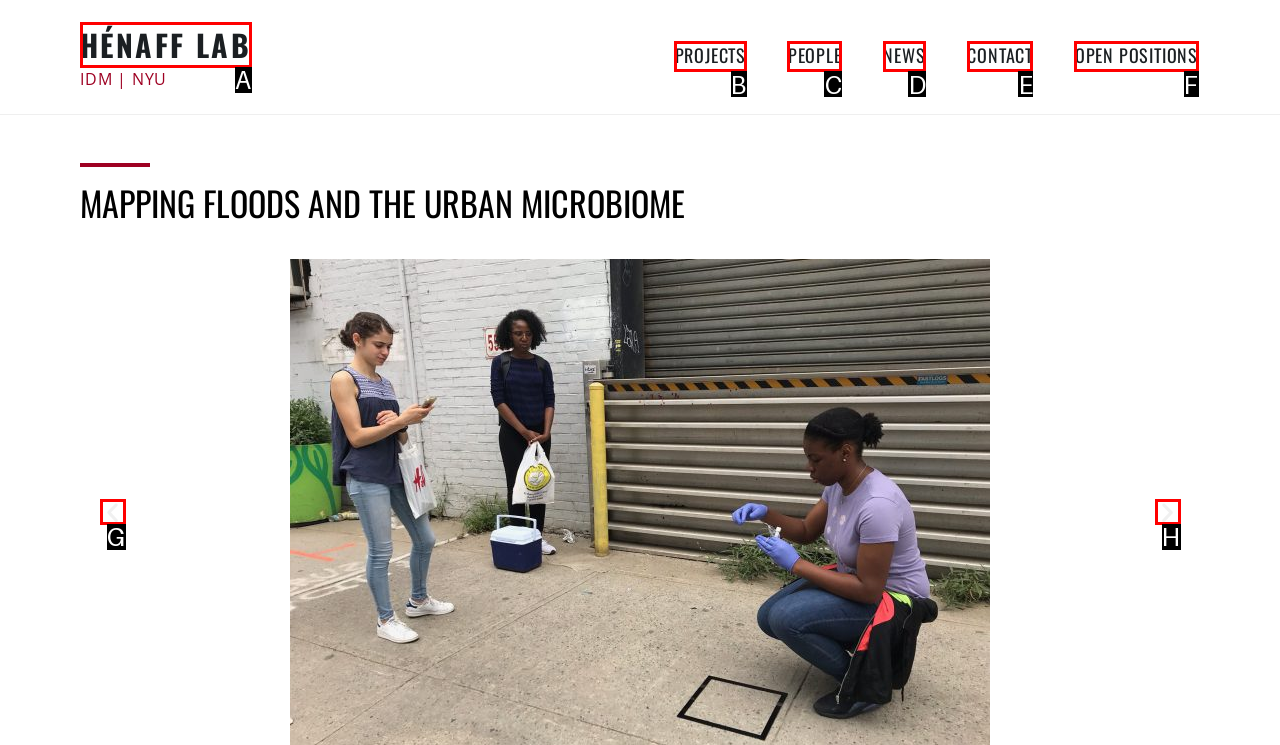Please indicate which HTML element should be clicked to fulfill the following task: view projects. Provide the letter of the selected option.

B